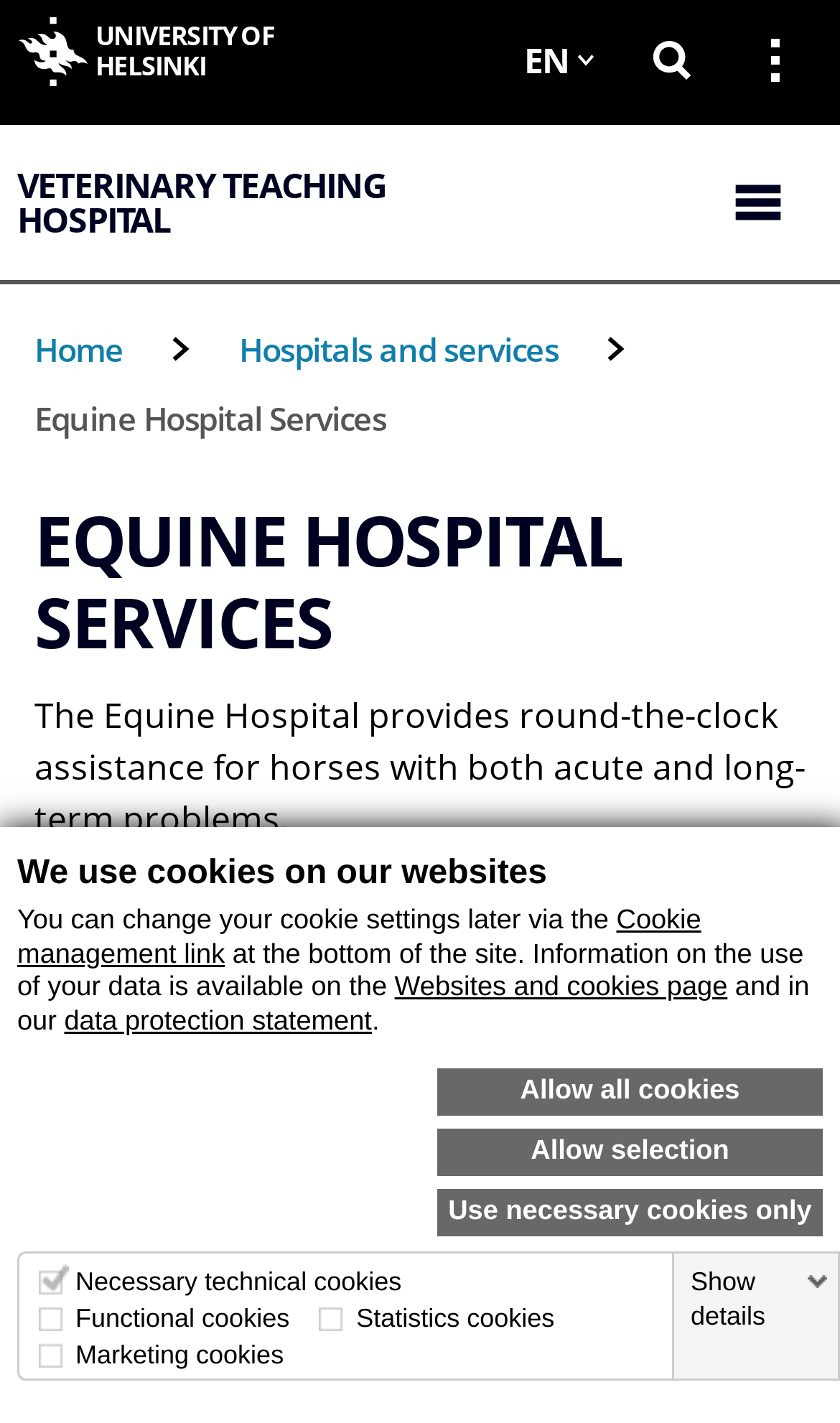Specify the bounding box coordinates of the element's area that should be clicked to execute the given instruction: "Search". The coordinates should be four float numbers between 0 and 1, i.e., [left, top, right, bottom].

[0.744, 0.0, 0.856, 0.085]